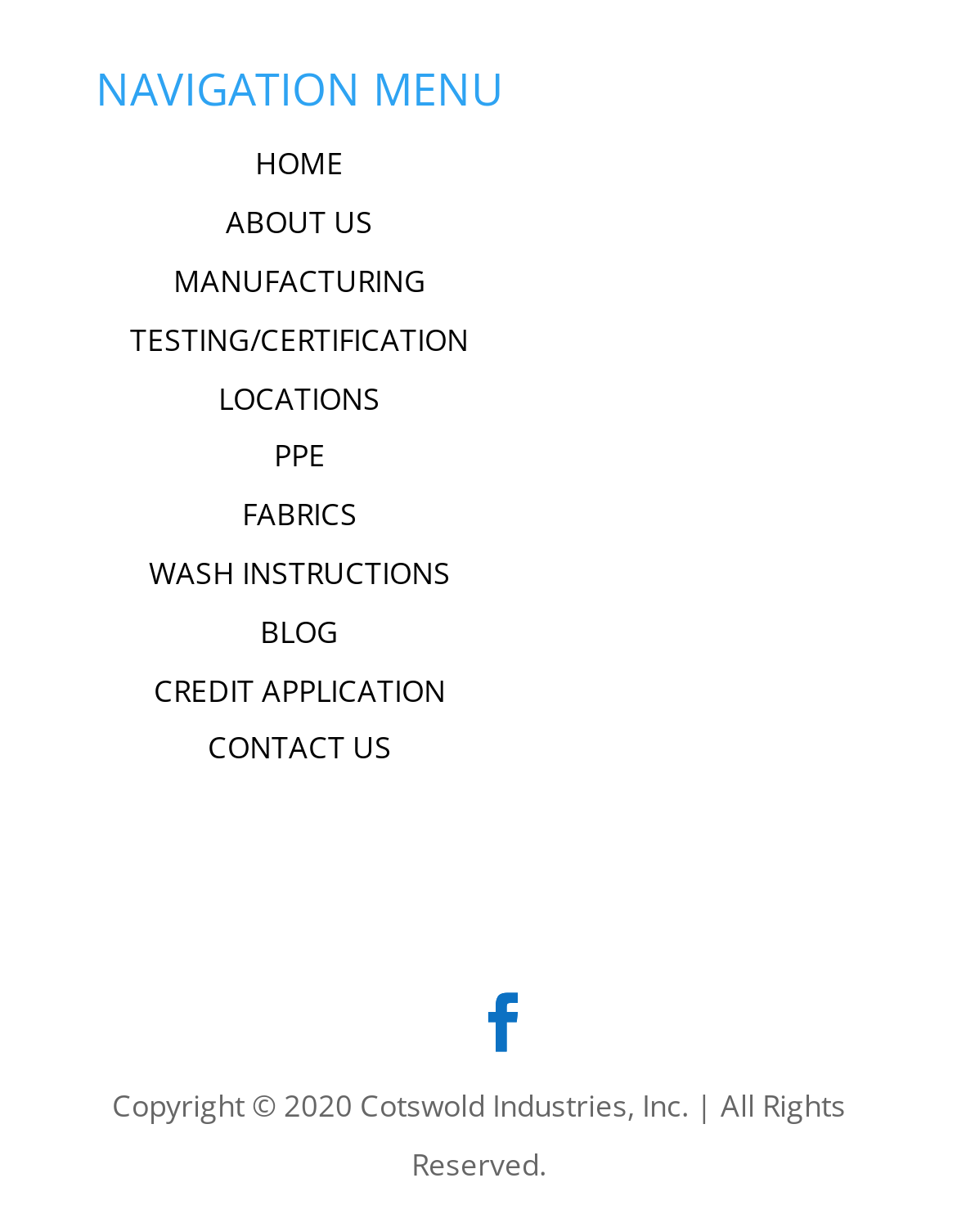Could you determine the bounding box coordinates of the clickable element to complete the instruction: "go to home page"? Provide the coordinates as four float numbers between 0 and 1, i.e., [left, top, right, bottom].

[0.267, 0.116, 0.359, 0.15]